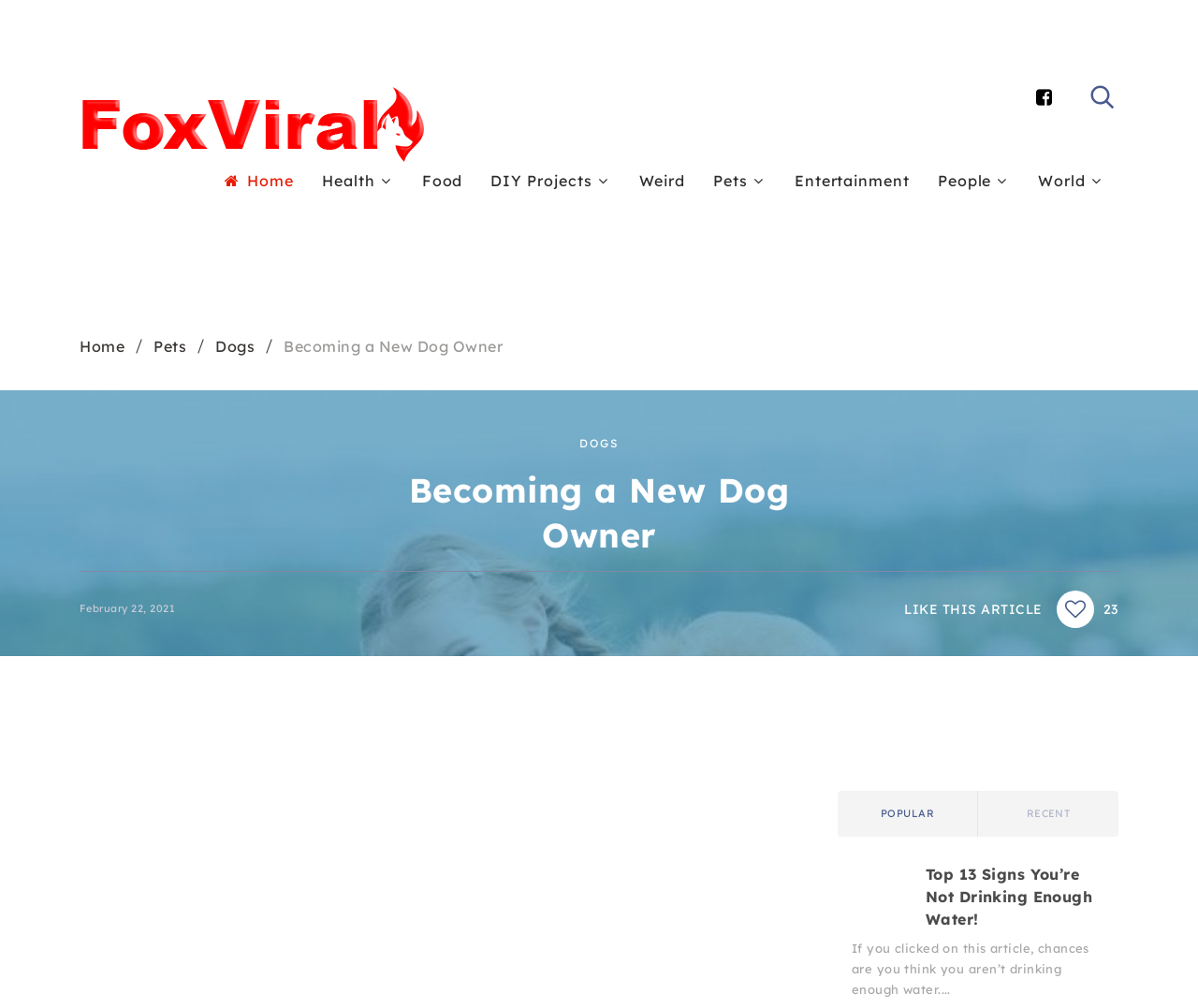Based on the image, please elaborate on the answer to the following question:
What is the title of the recommended article?

The recommended article is titled 'Top 13 Signs You’re Not Drinking Enough Water!' and is accompanied by an image and a brief description.